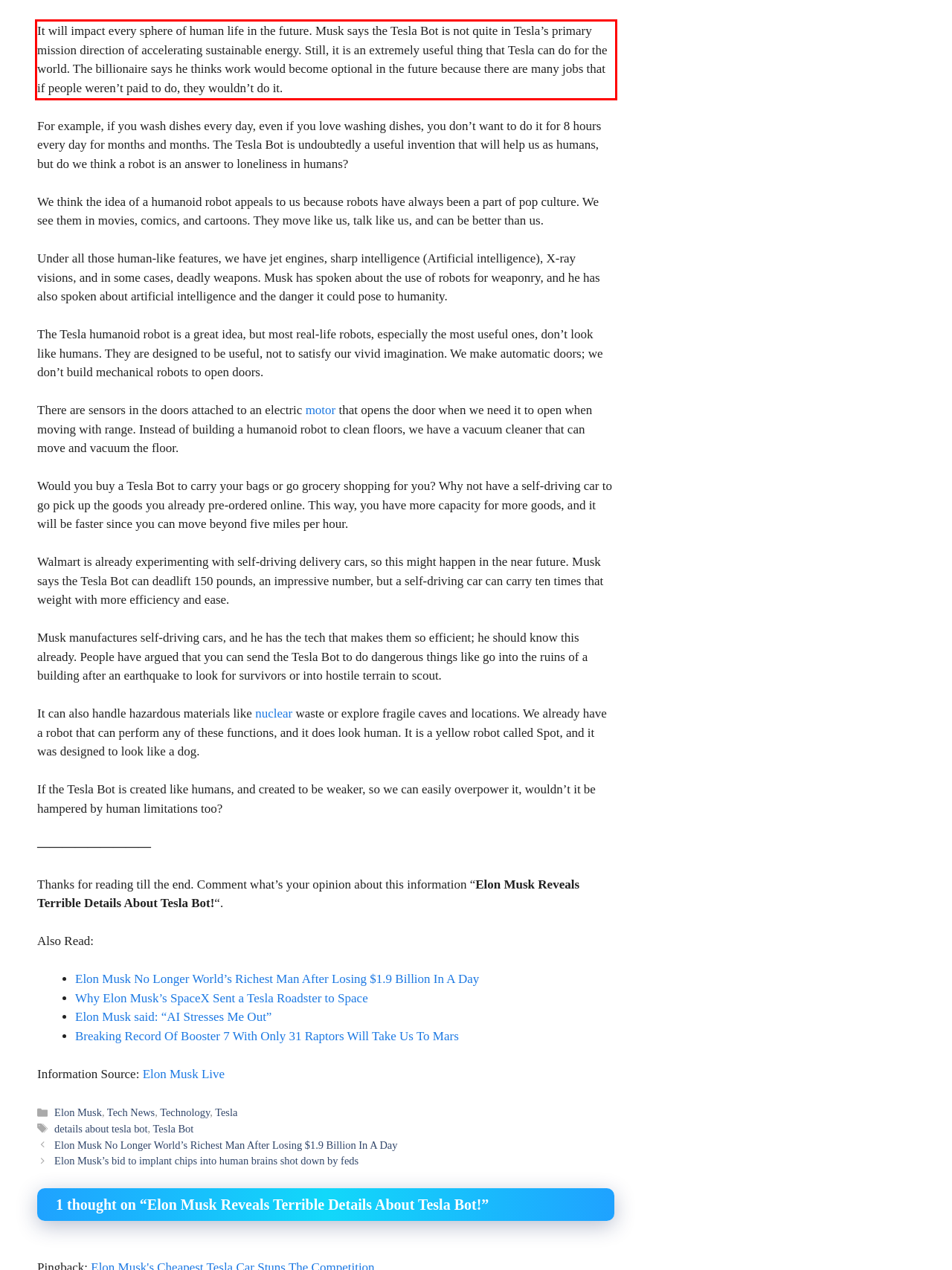The screenshot provided shows a webpage with a red bounding box. Apply OCR to the text within this red bounding box and provide the extracted content.

It will impact every sphere of human life in the future. Musk says the Tesla Bot is not quite in Tesla’s primary mission direction of accelerating sustainable energy. Still, it is an extremely useful thing that Tesla can do for the world. The billionaire says he thinks work would become optional in the future because there are many jobs that if people weren’t paid to do, they wouldn’t do it.